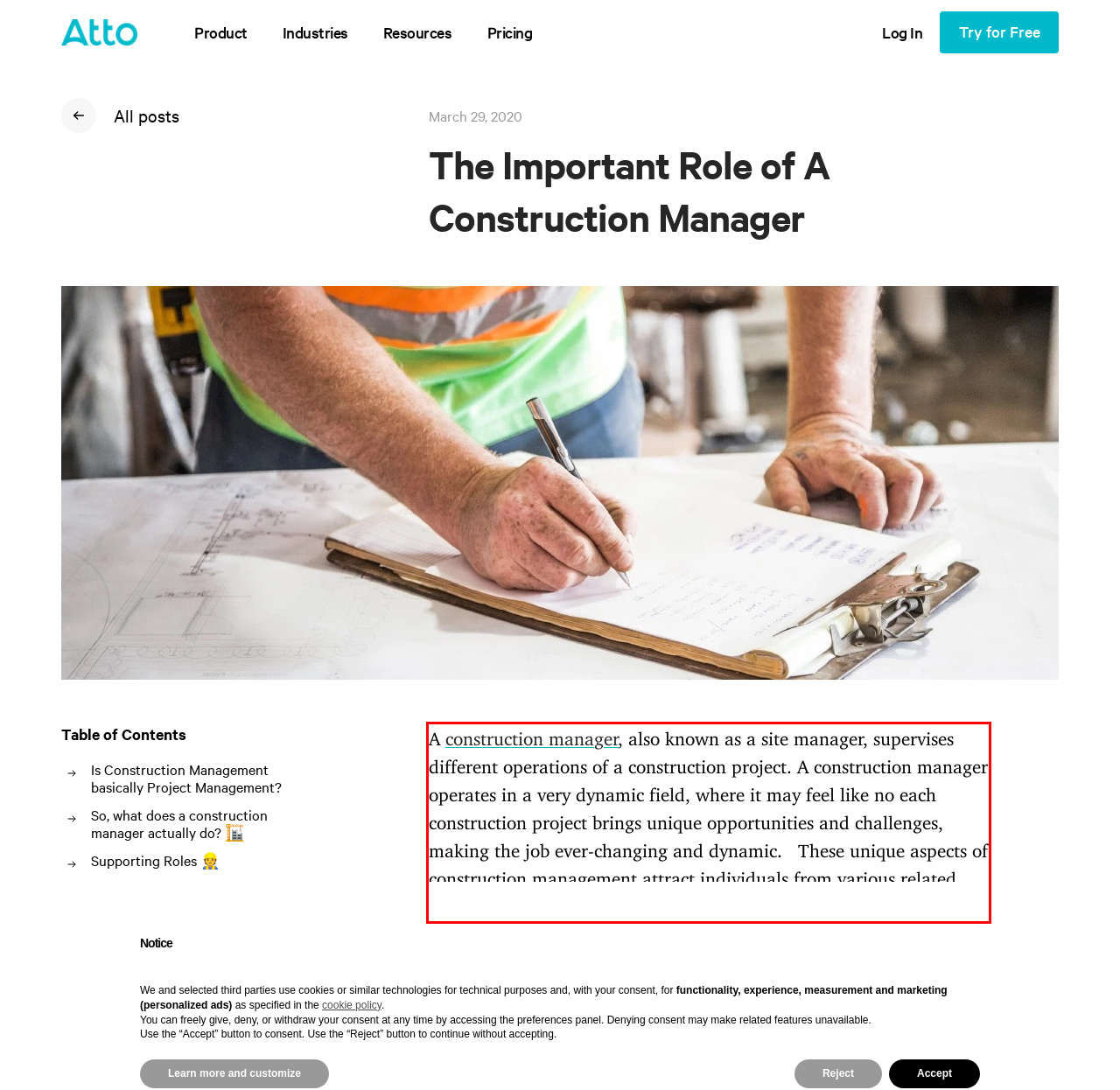Given the screenshot of a webpage, identify the red rectangle bounding box and recognize the text content inside it, generating the extracted text.

A construction manager, also known as a site manager, supervises different operations of a construction project. A construction manager operates in a very dynamic field, where it may feel like no each construction project brings unique opportunities and challenges, making the job ever-changing and dynamic. These unique aspects of construction management attract individuals from various related fields, such as engineering and construction.